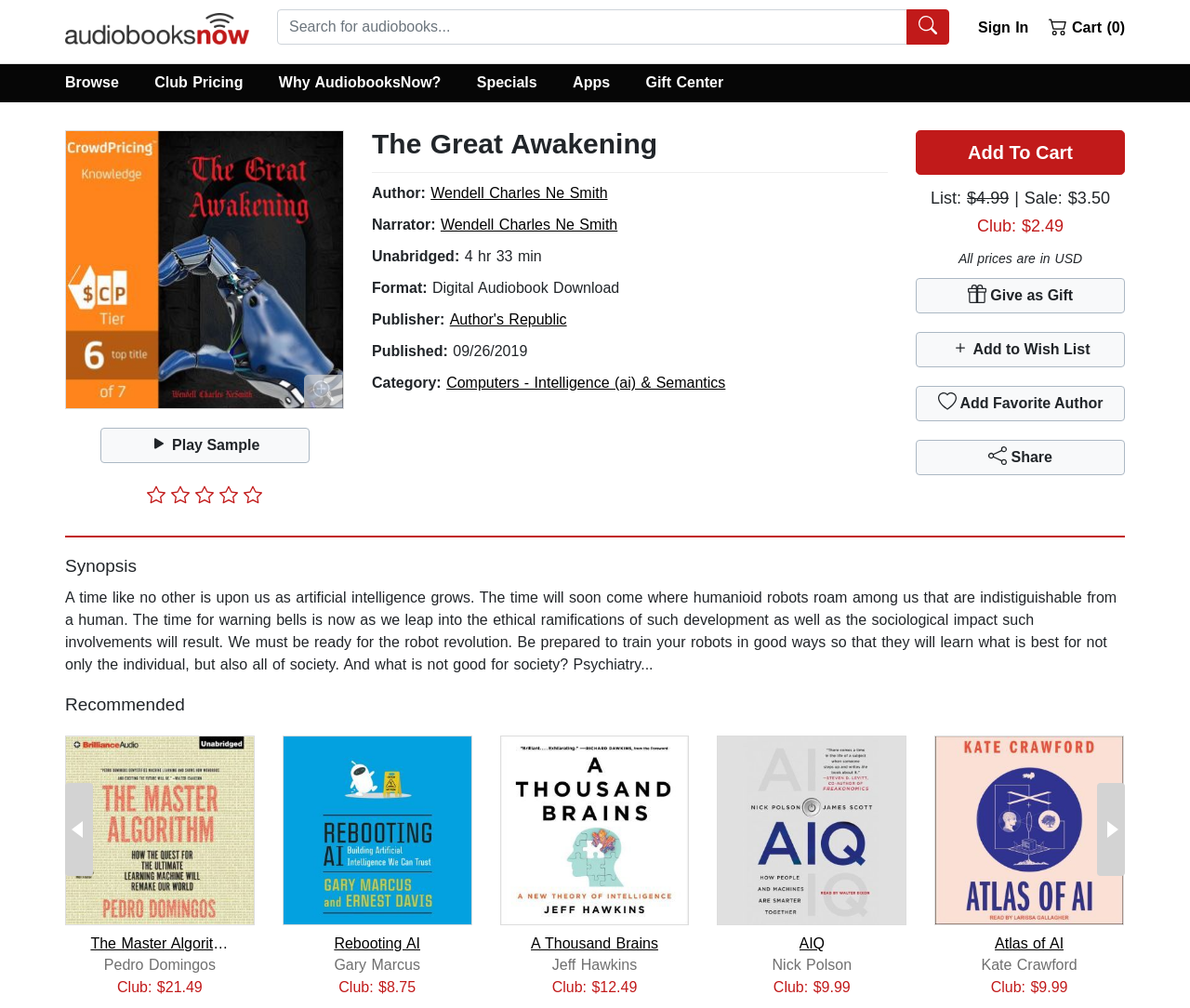From the element description © 1996-2024. All rights reserved., predict the bounding box coordinates of the UI element. The coordinates must be specified in the format (top-left x, top-left y, bottom-right x, bottom-right y) and should be within the 0 to 1 range.

None